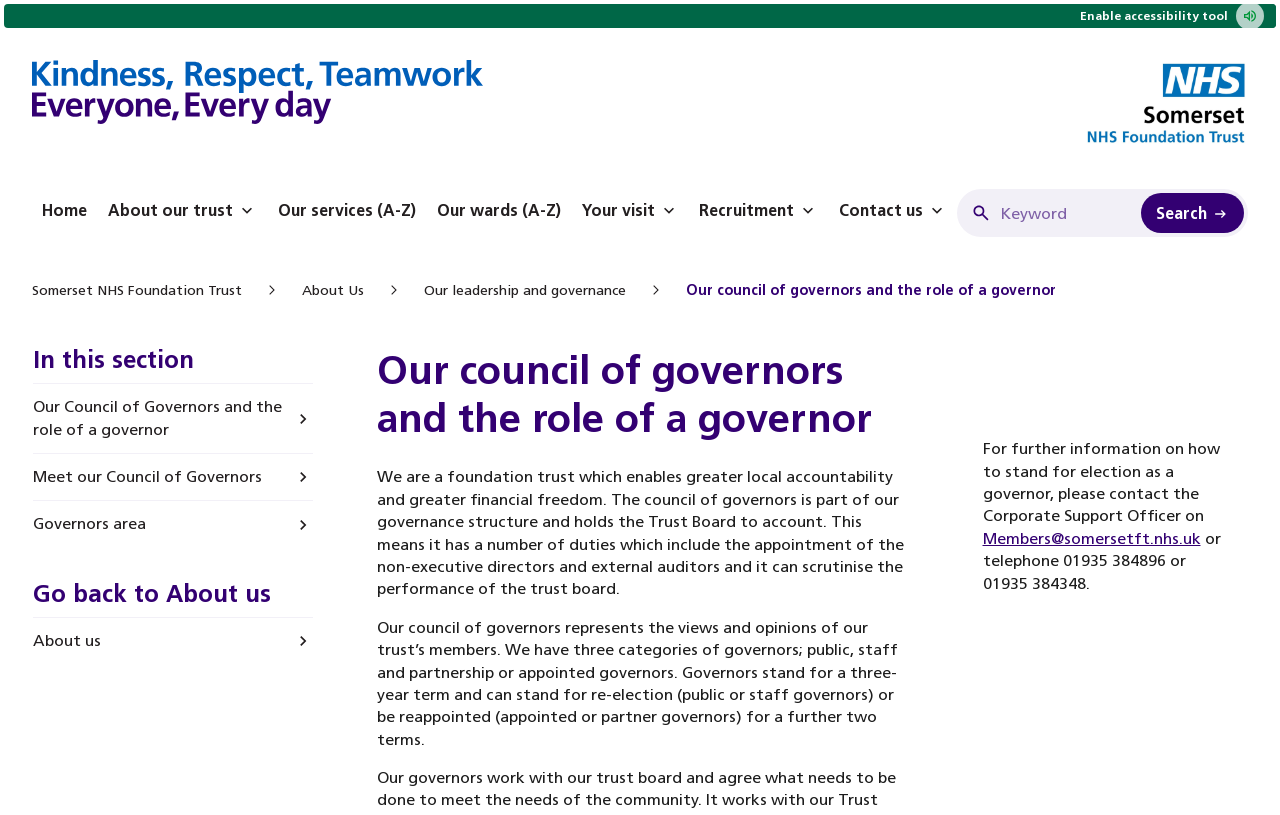What is the role of the council of governors?
Please use the image to provide an in-depth answer to the question.

According to the webpage, the council of governors is part of the governance structure and holds the Trust Board to account, which means it has duties such as appointing non-executive directors and external auditors, and scrutinizing the performance of the trust board.